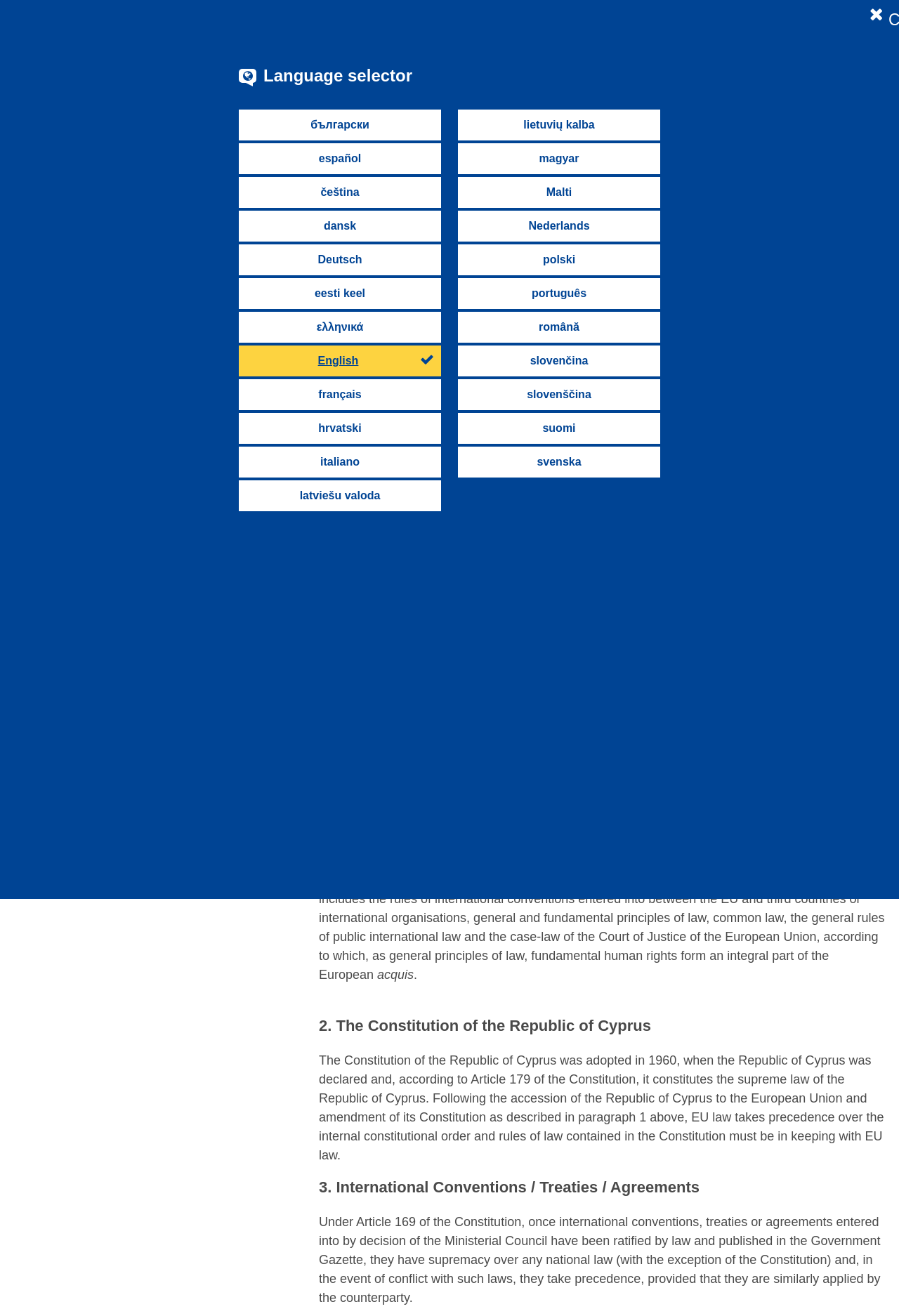Please identify the bounding box coordinates of the element I should click to complete this instruction: 'Click on '100 years''. The coordinates should be given as four float numbers between 0 and 1, like this: [left, top, right, bottom].

None